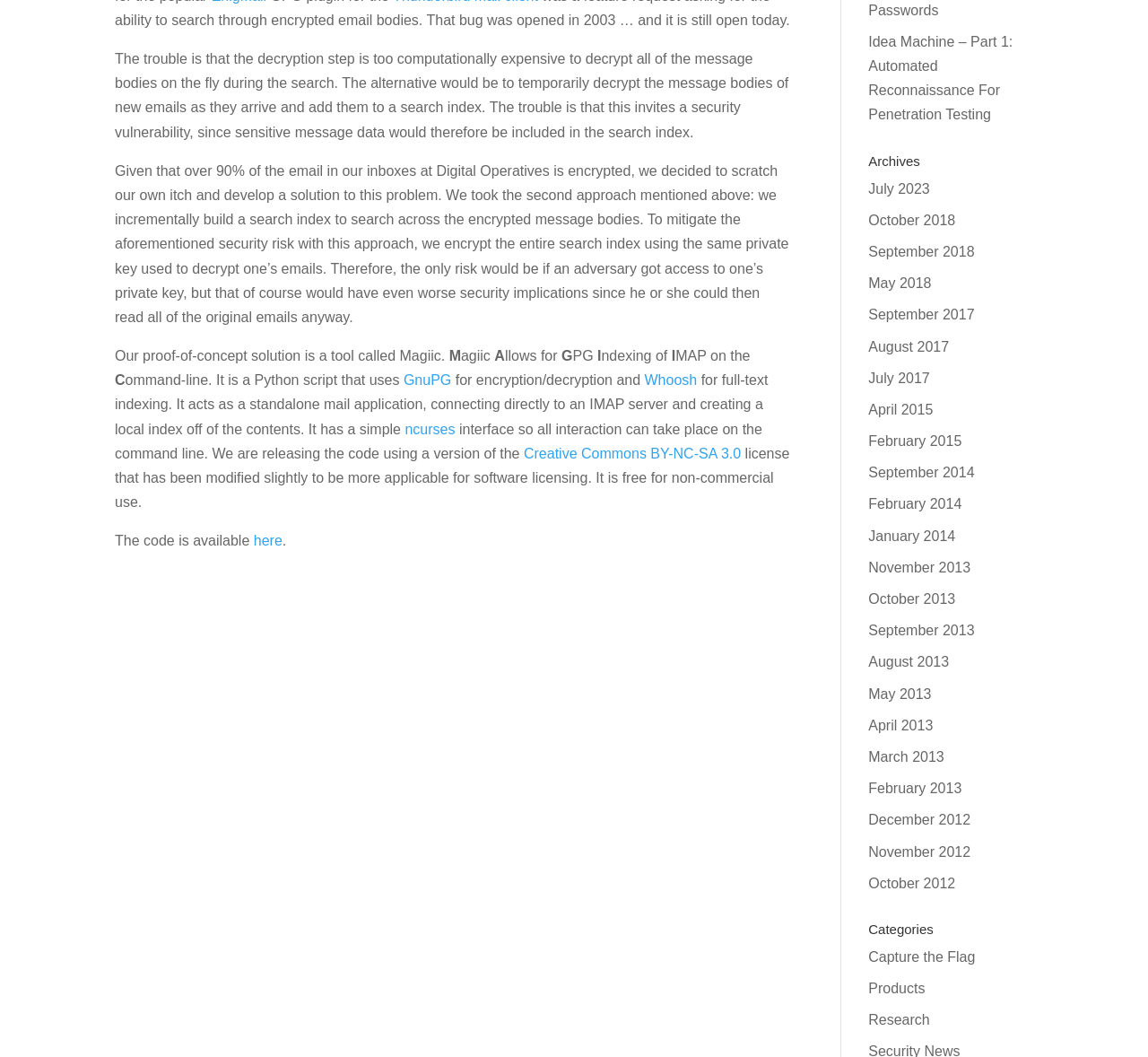Highlight the bounding box of the UI element that corresponds to this description: "May 2013".

[0.756, 0.649, 0.811, 0.663]